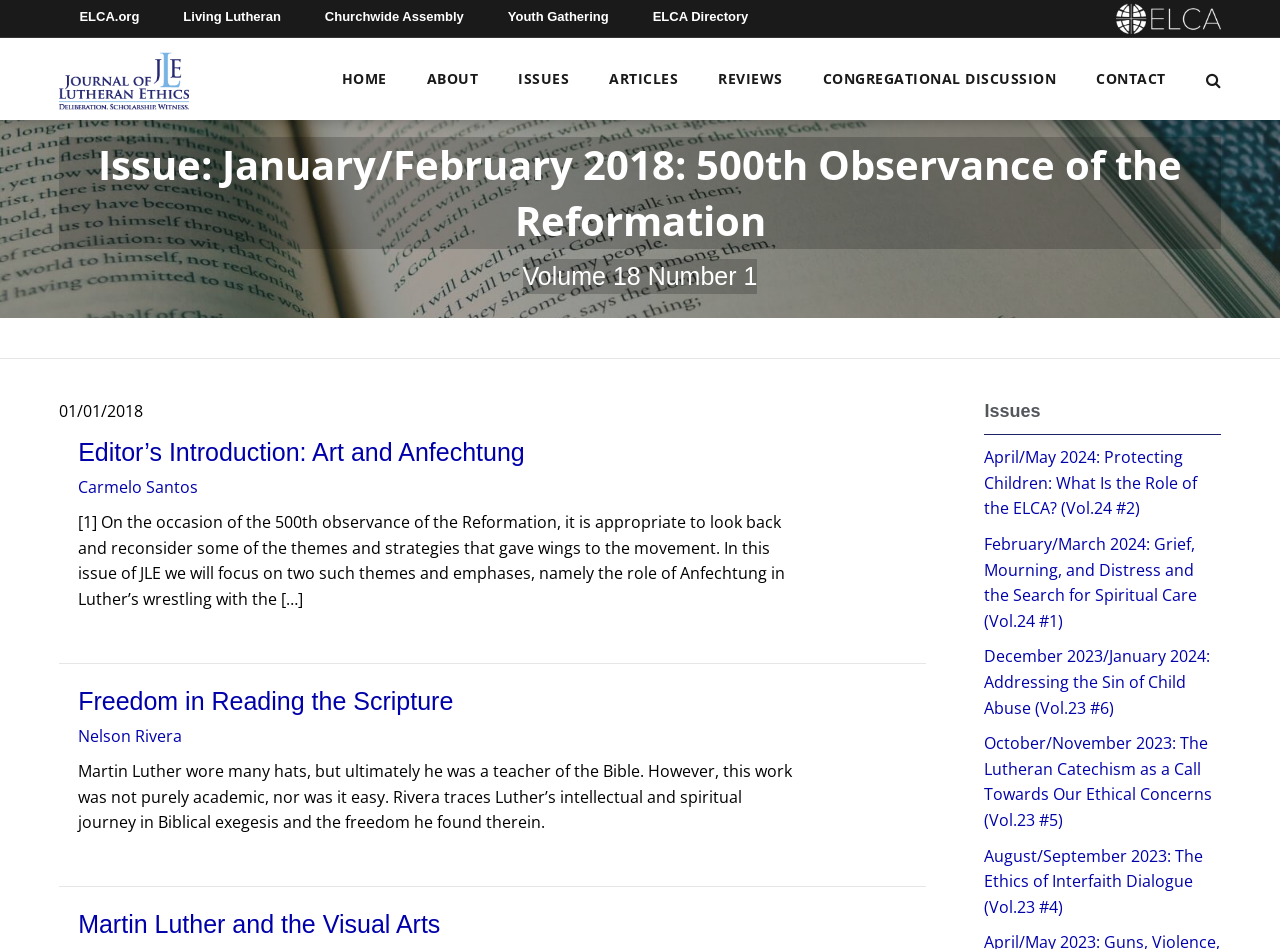Determine the bounding box coordinates of the UI element that matches the following description: "Home". The coordinates should be four float numbers between 0 and 1 in the format [left, top, right, bottom].

[0.267, 0.066, 0.302, 0.1]